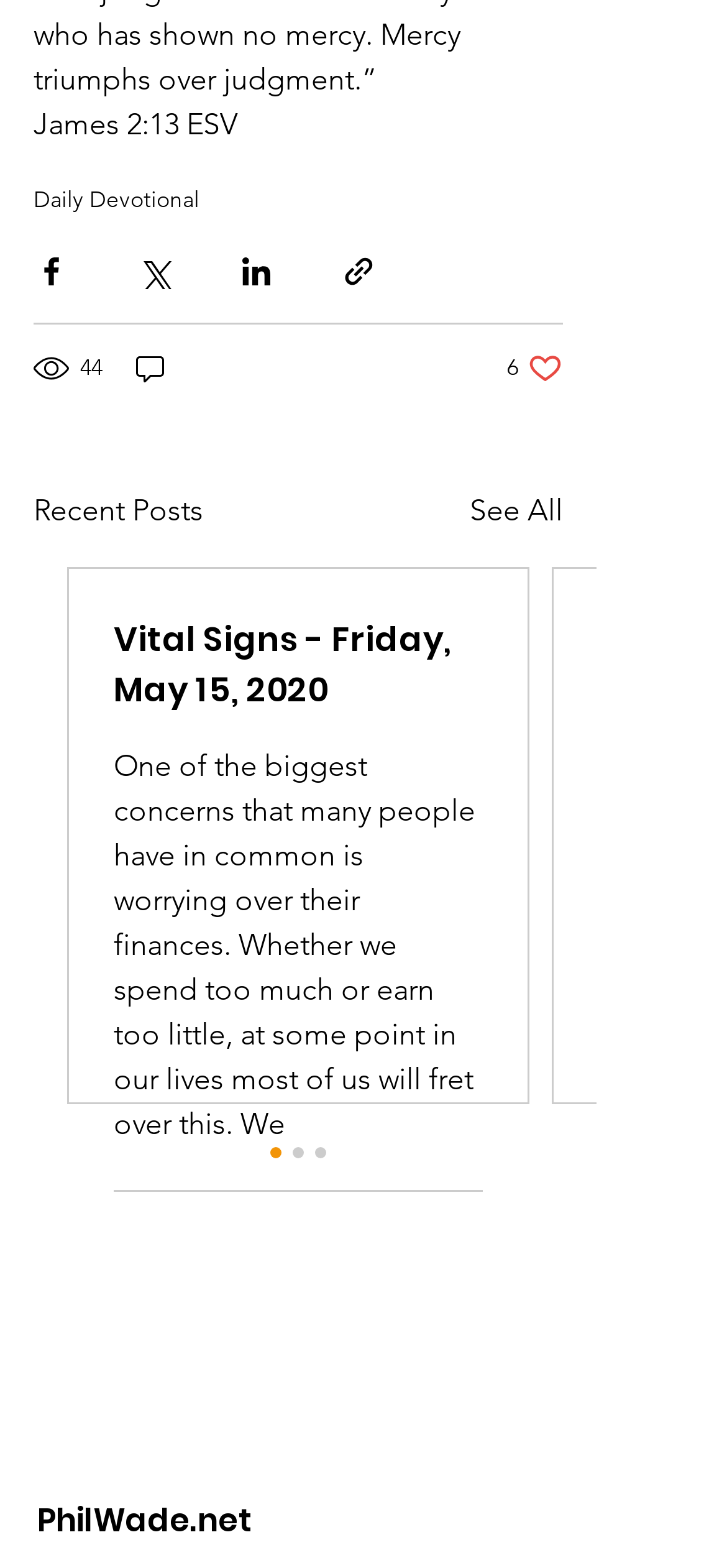Give a concise answer using only one word or phrase for this question:
What is the name of the author?

James